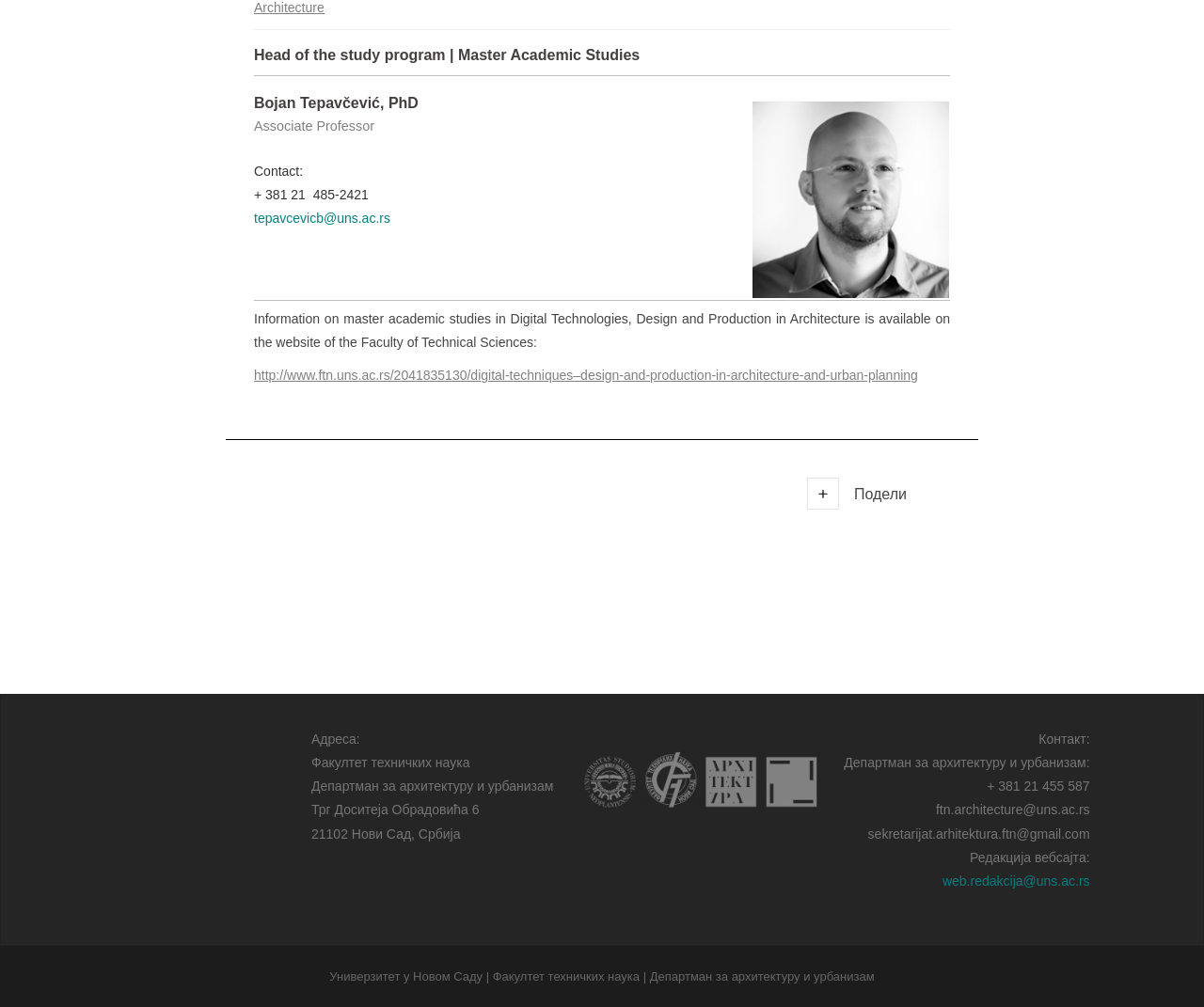Answer the following in one word or a short phrase: 
Who is the head of the study program?

Bojan Tepavčević, PhD